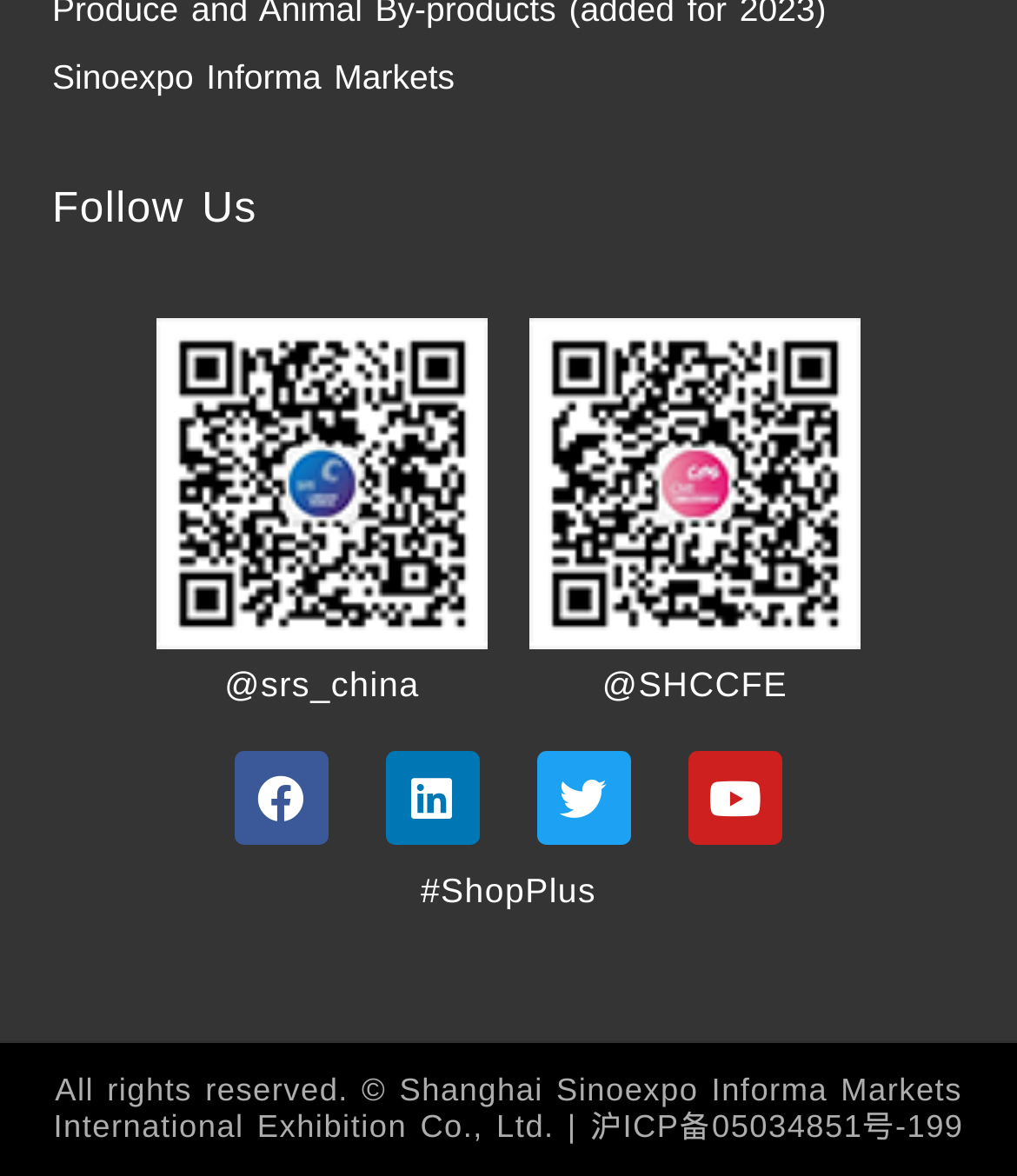How many social media platforms are linked?
Could you give a comprehensive explanation in response to this question?

The social media platforms are linked at the bottom of the webpage, and there are four links: Facebook, Linkedin, Twitter, and Youtube.